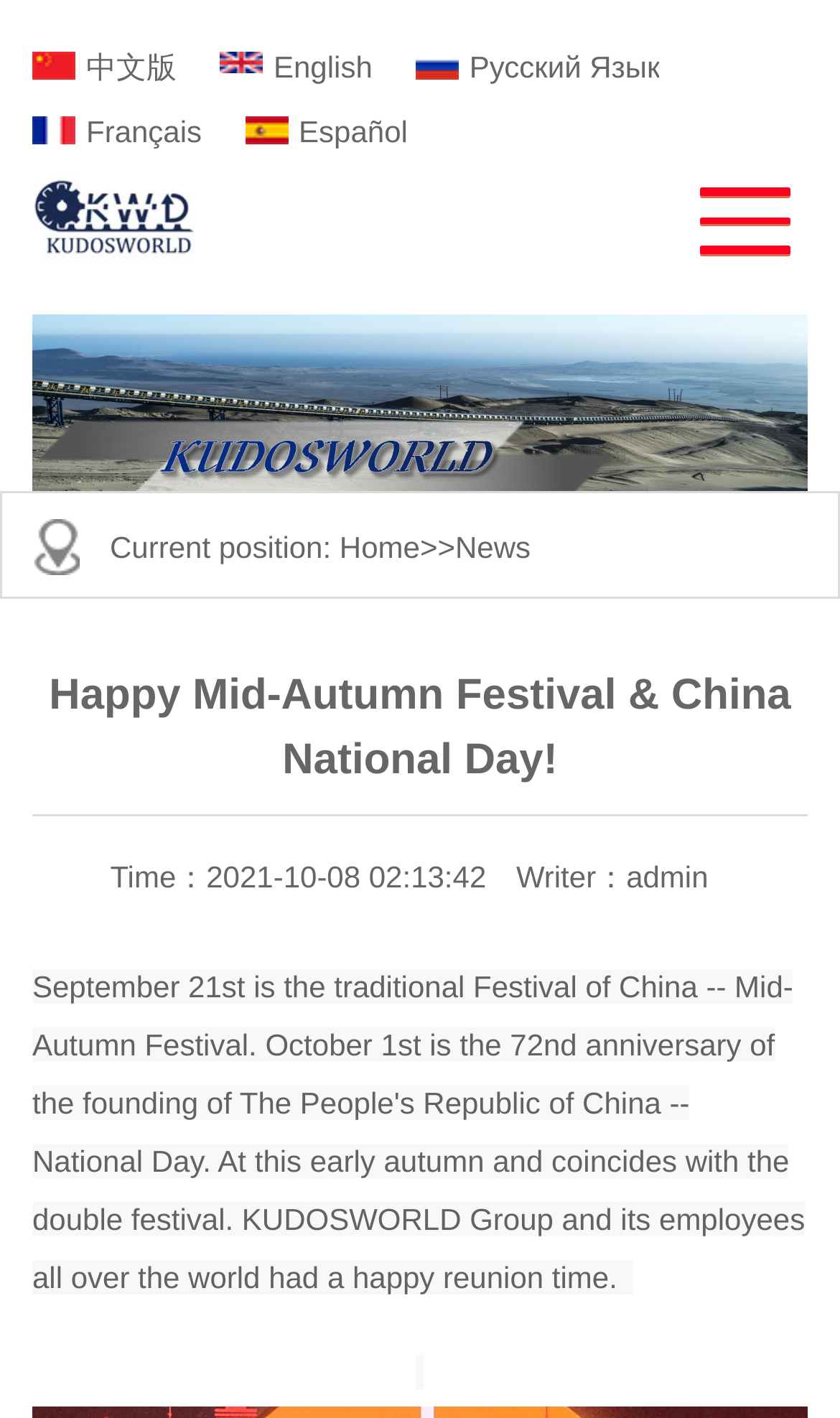Extract the main headline from the webpage and generate its text.

Happy Mid-Autumn Festival & China National Day!